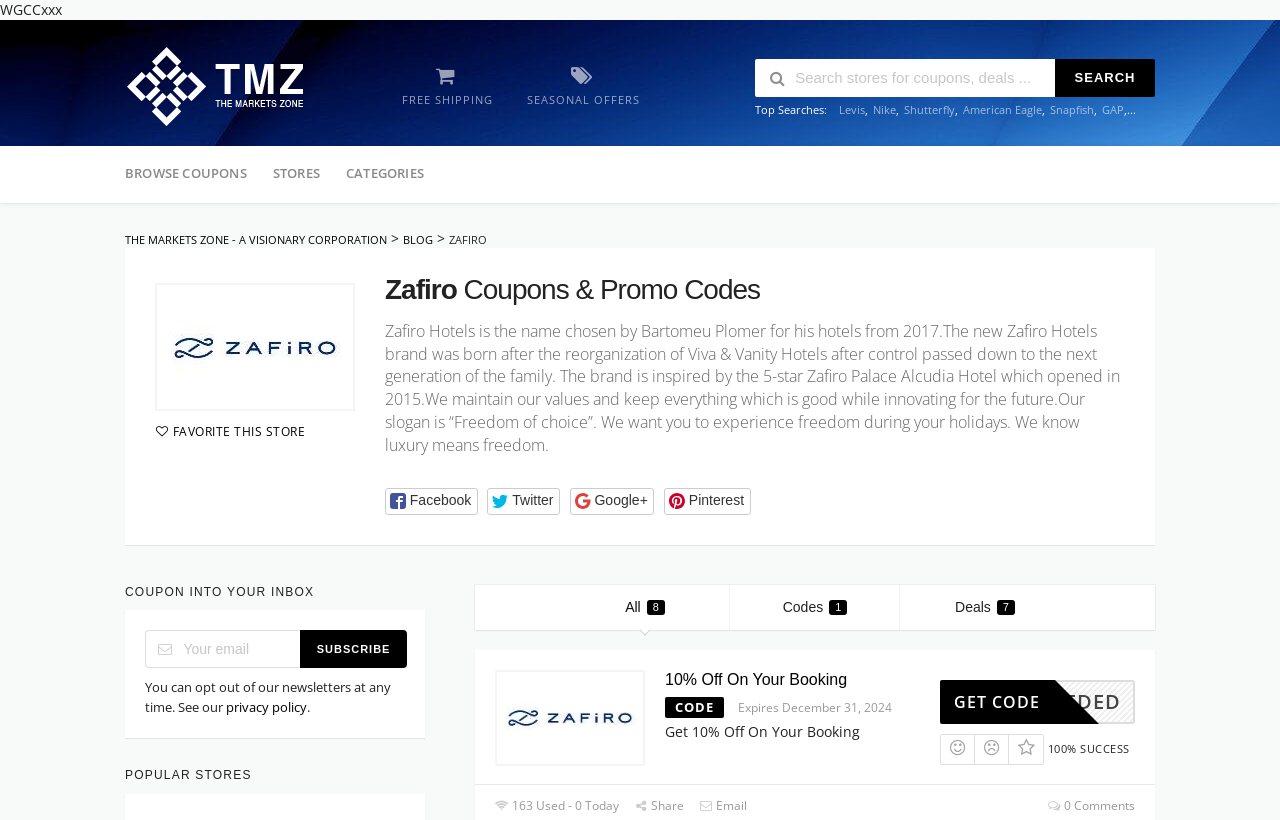Find the bounding box coordinates for the element that must be clicked to complete the instruction: "Follow Zafiro on Facebook". The coordinates should be four float numbers between 0 and 1, indicated as [left, top, right, bottom].

[0.301, 0.595, 0.373, 0.628]